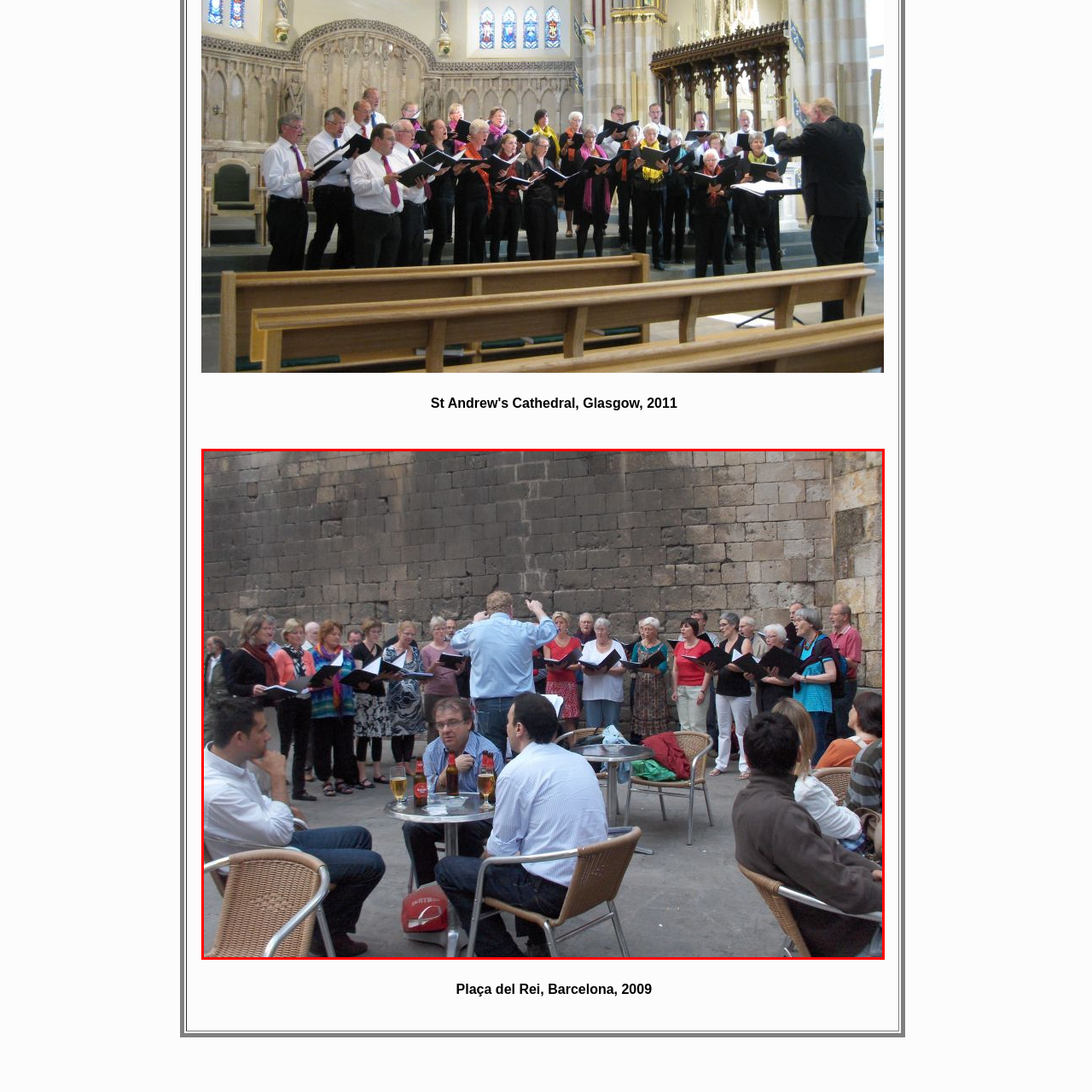Look at the area marked with a blue rectangle, What are the spectators in the foreground doing? 
Provide your answer using a single word or phrase.

Enjoying drinks and conversation